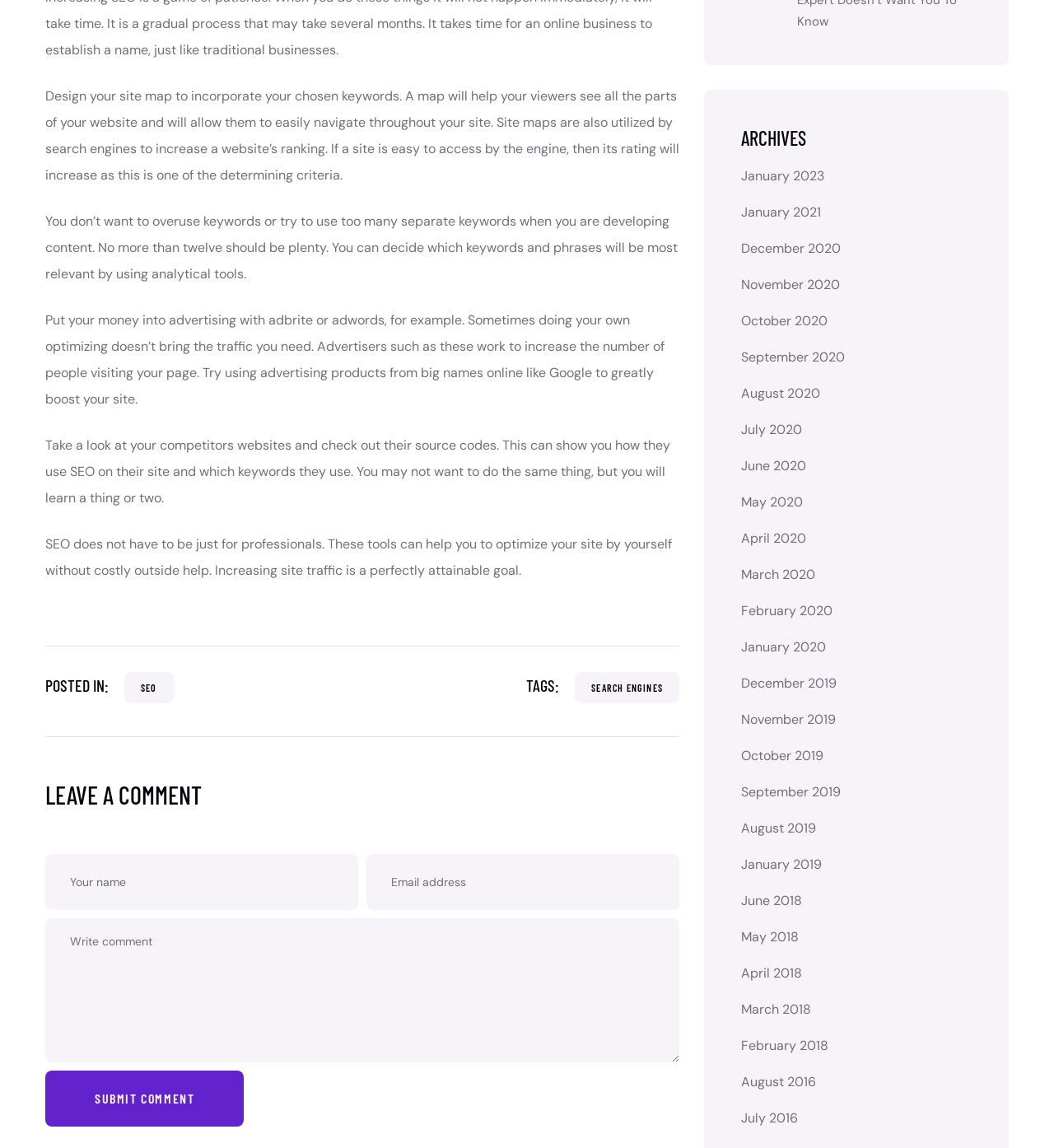What is the heading above the comment section?
We need a detailed and exhaustive answer to the question. Please elaborate.

The heading above the comment section is 'LEAVE A COMMENT', which is indicated by the element with the text 'LEAVE A COMMENT' and the bounding box coordinates [0.043, 0.68, 0.645, 0.705].